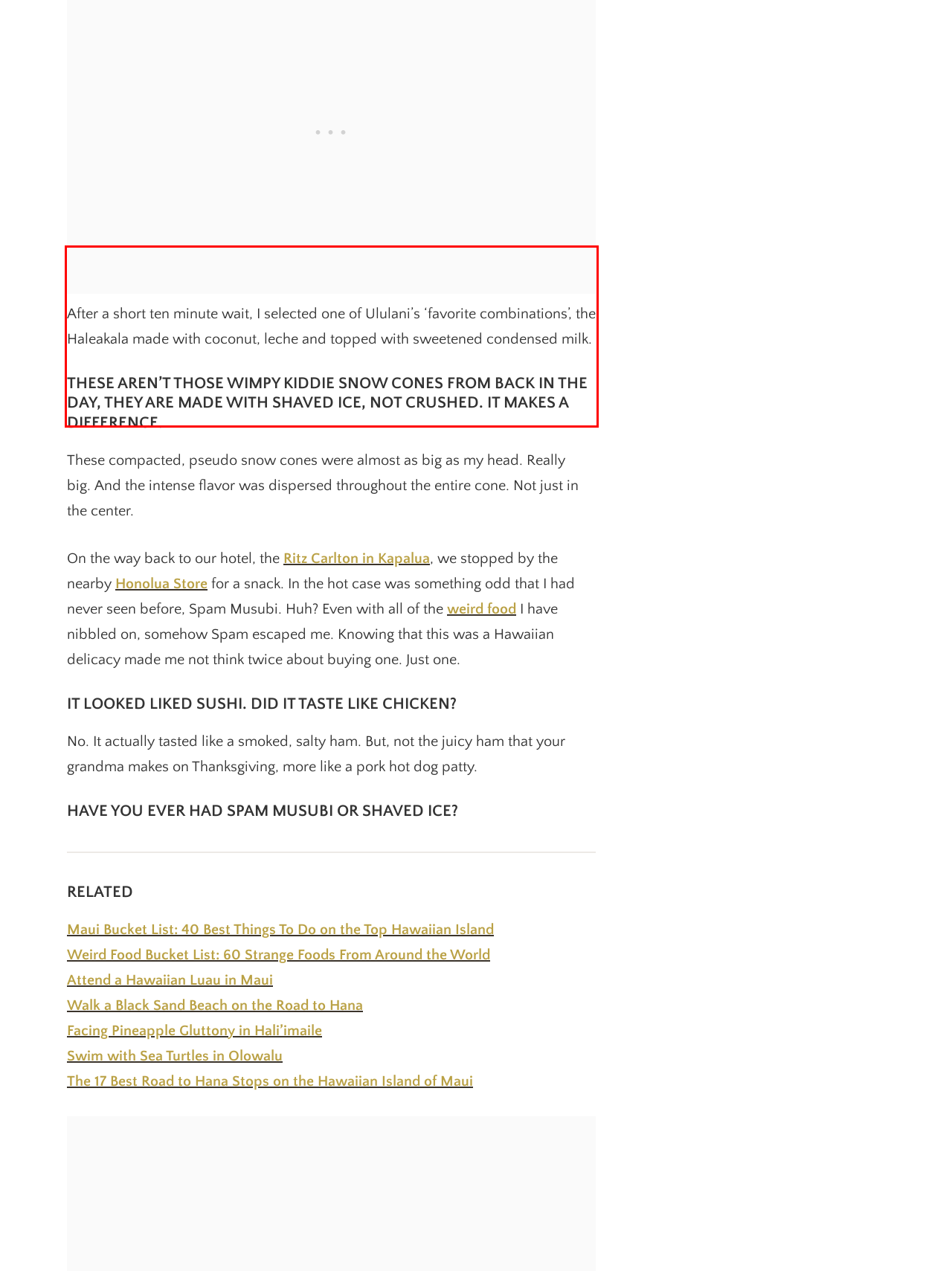From the provided screenshot, extract the text content that is enclosed within the red bounding box.

Maui Bucket List: 40 Best Things To Do on the Top Hawaiian Island Weird Food Bucket List: 60 Strange Foods From Around the World Attend a Hawaiian Luau in Maui Walk a Black Sand Beach on the Road to Hana Facing Pineapple Gluttony in Hali’imaile Swim with Sea Turtles in Olowalu The 17 Best Road to Hana Stops on the Hawaiian Island of Maui